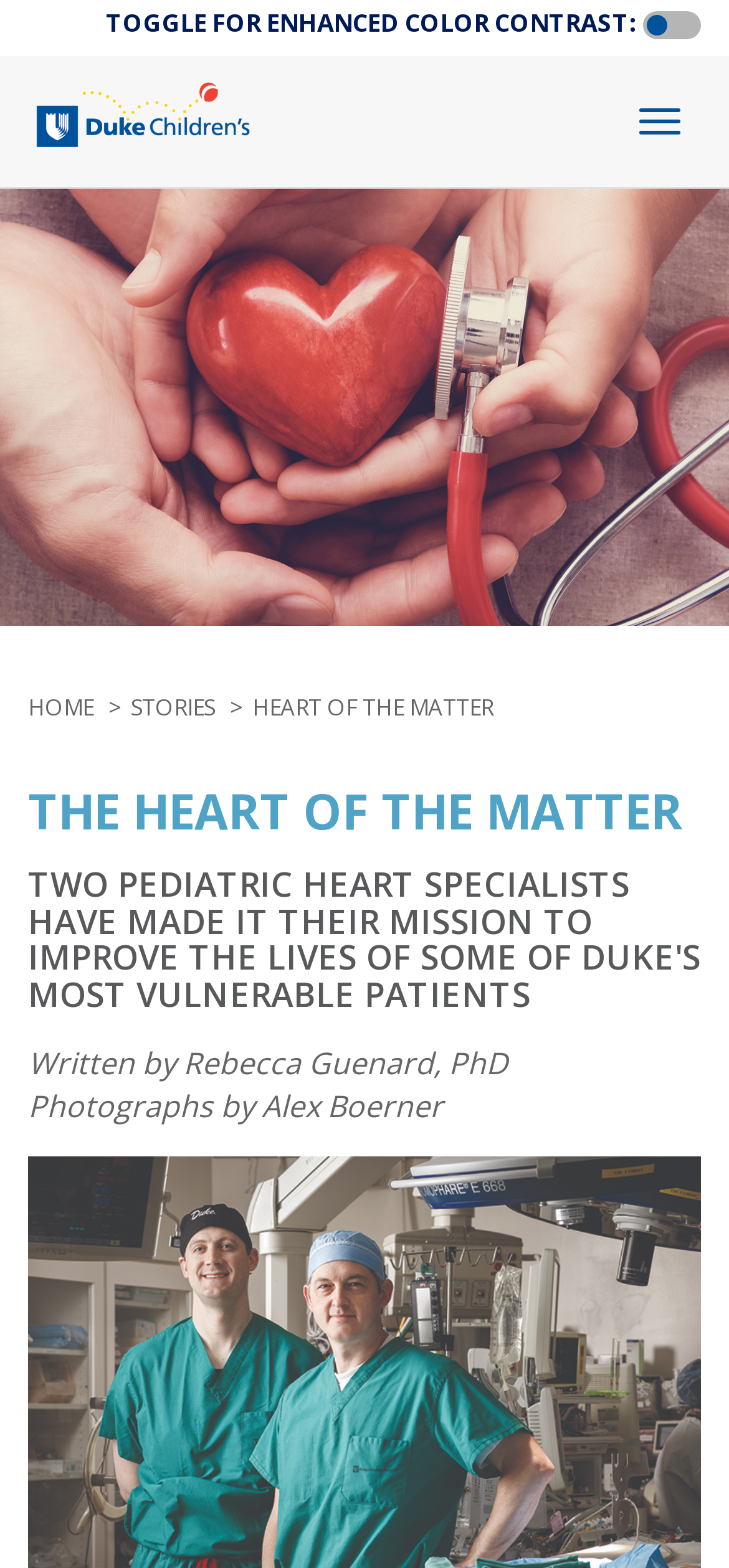Give the bounding box coordinates for the element described as: "Home".

[0.038, 0.441, 0.128, 0.461]